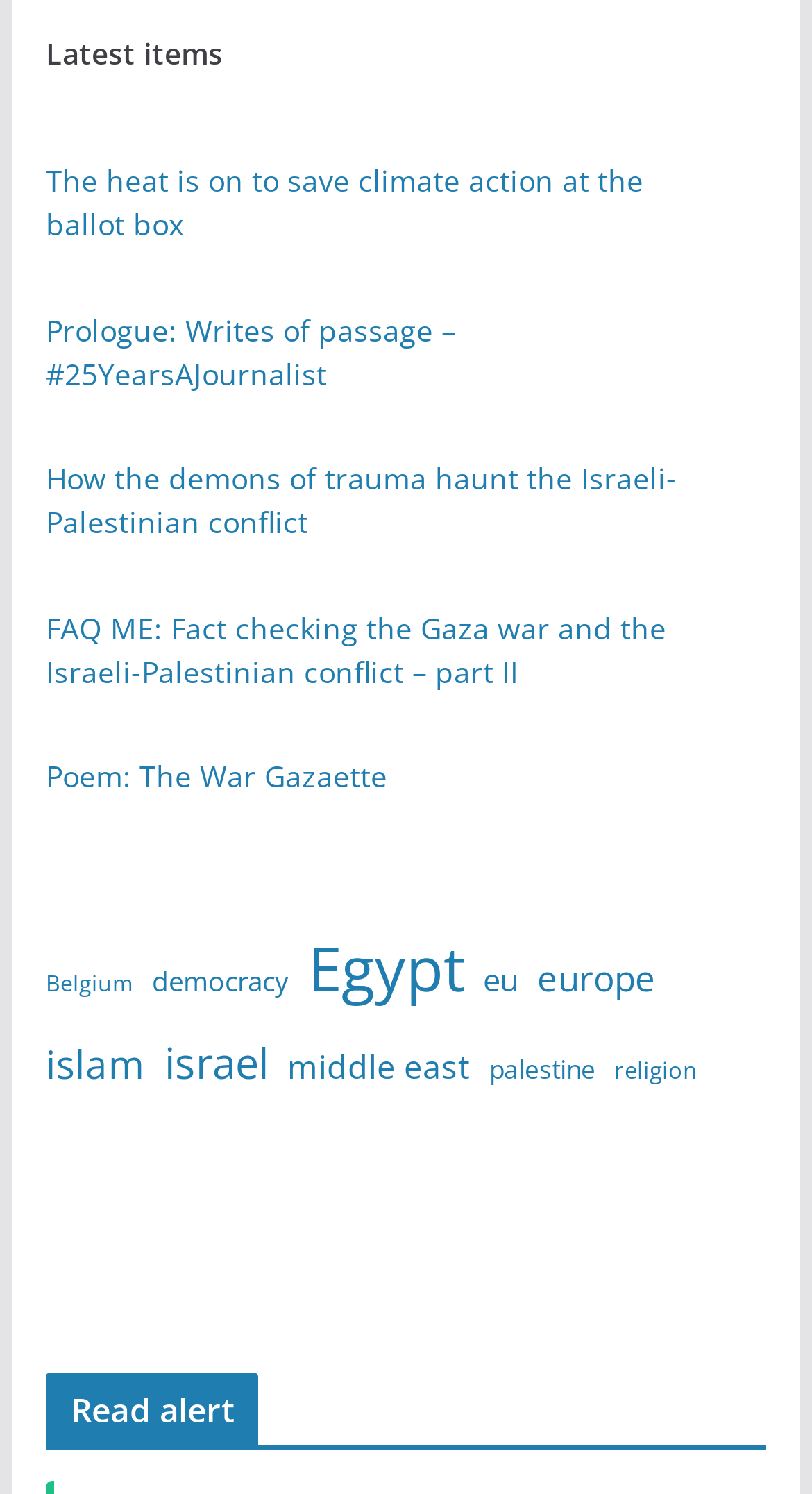Locate the bounding box coordinates of the clickable area needed to fulfill the instruction: "Click on the link 'Read alert'".

[0.056, 0.919, 0.944, 0.971]